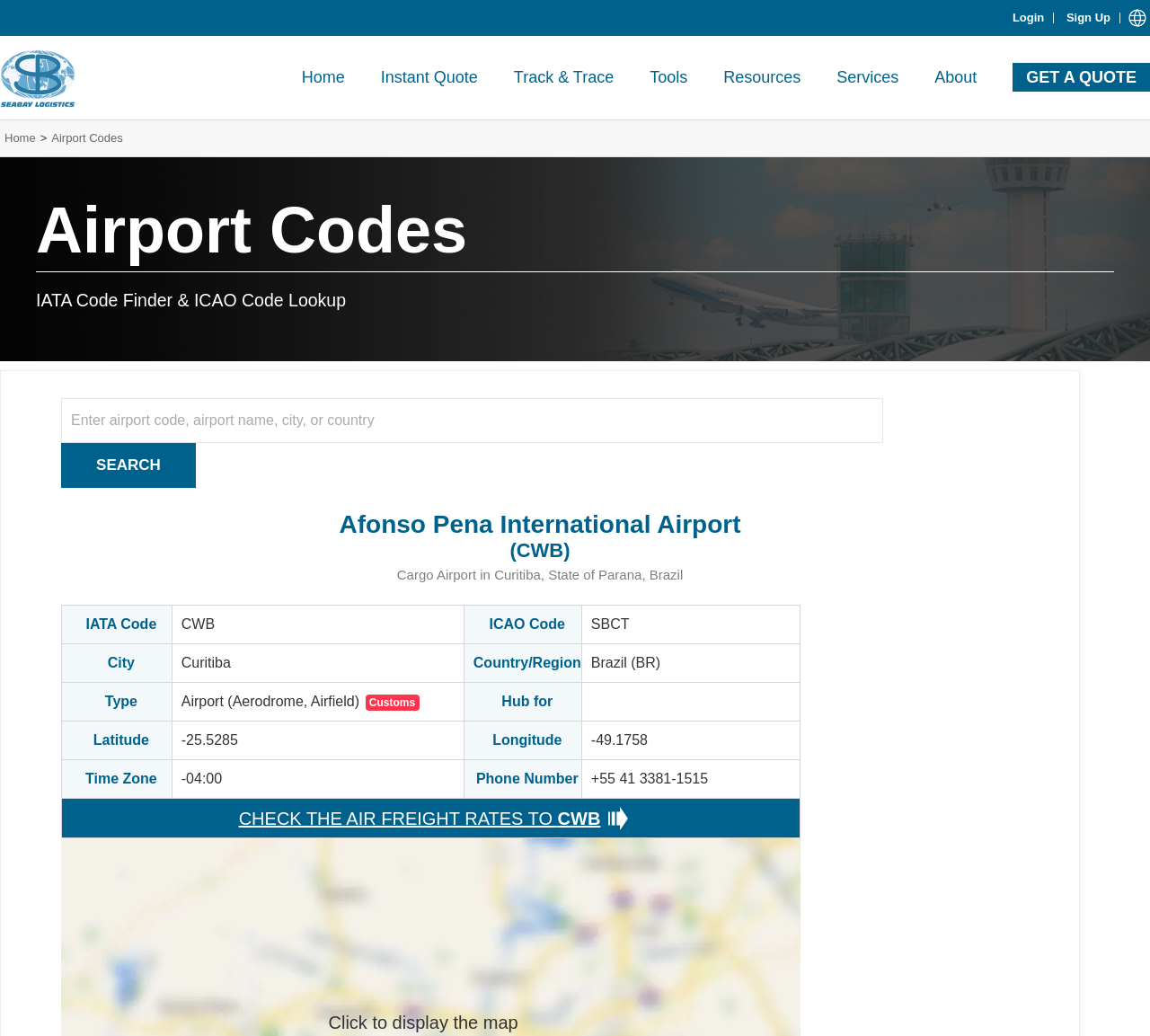What is the IATA code for Afonso Pena International Airport?
Refer to the screenshot and respond with a concise word or phrase.

CWB